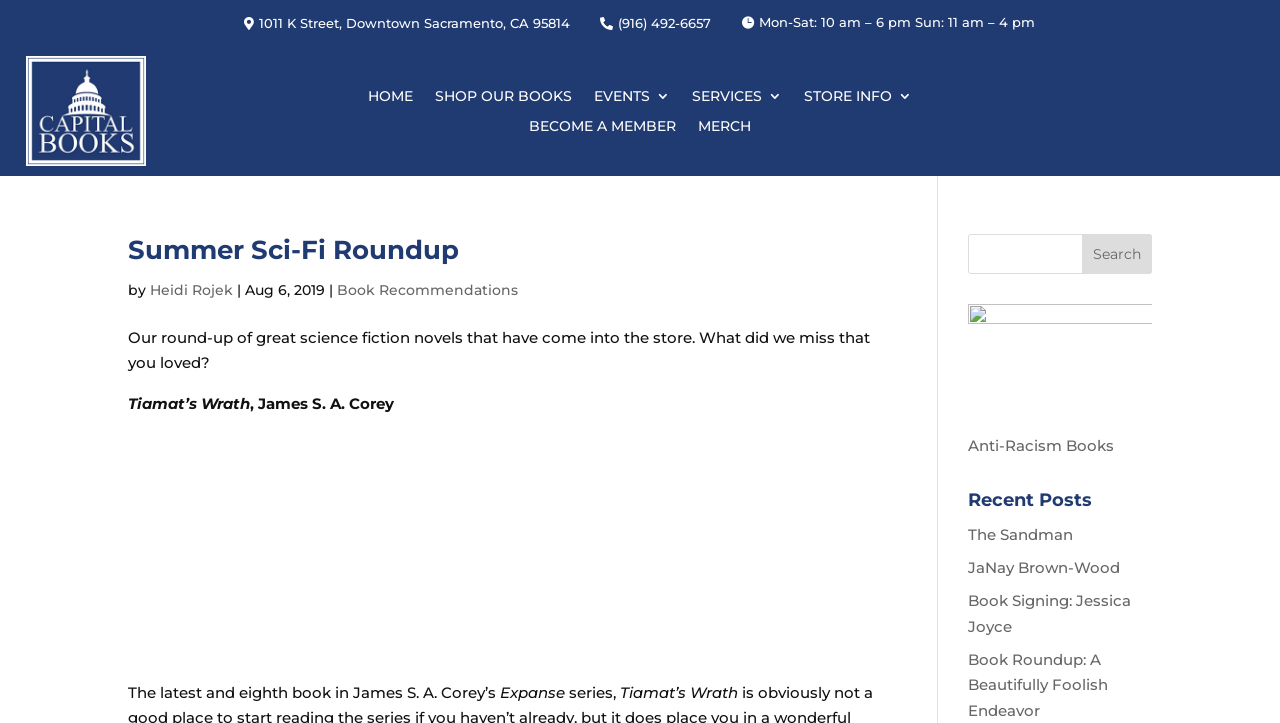Please specify the bounding box coordinates of the clickable region necessary for completing the following instruction: "Read the Book Recommendations". The coordinates must consist of four float numbers between 0 and 1, i.e., [left, top, right, bottom].

[0.263, 0.389, 0.405, 0.414]